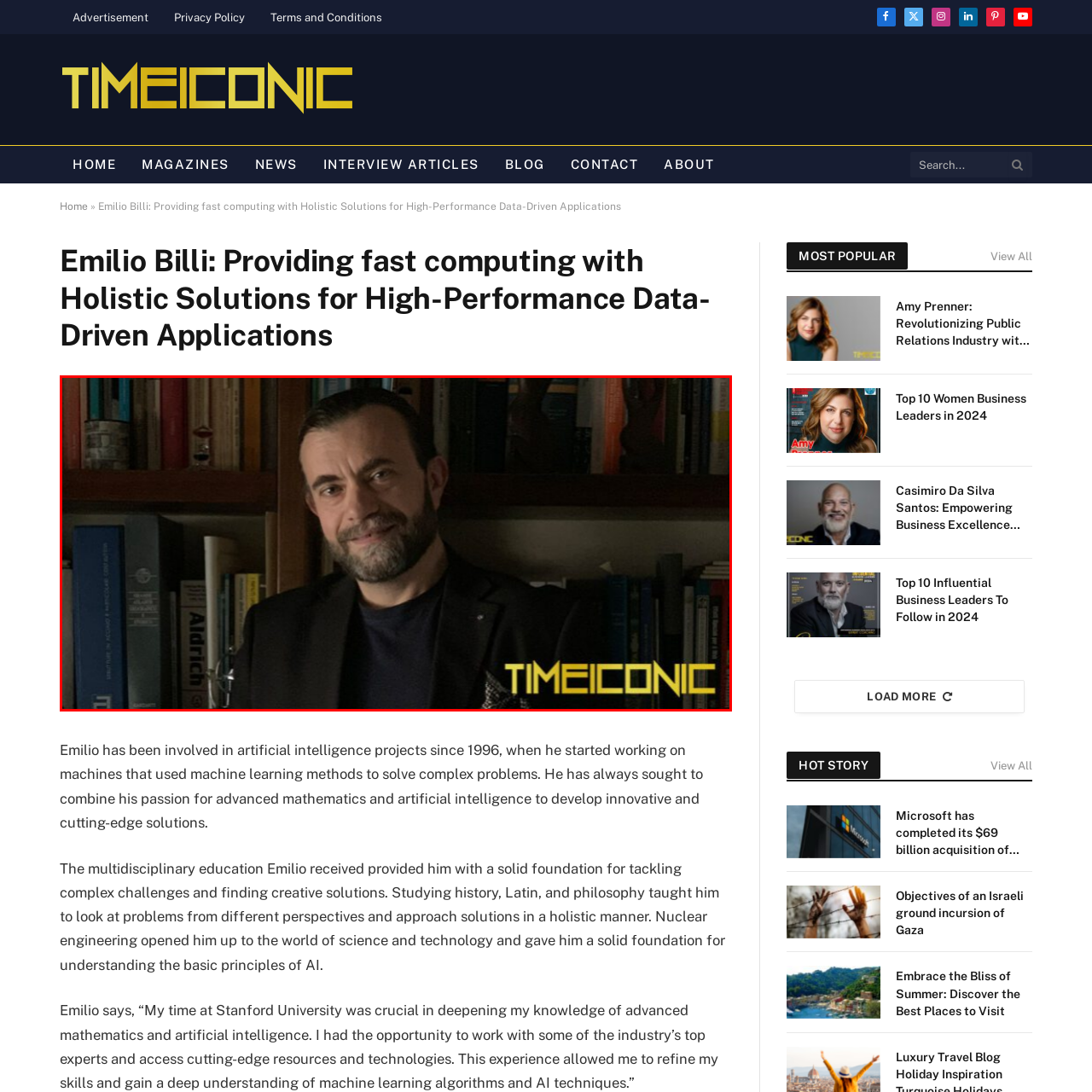Offer a detailed caption for the picture inside the red-bordered area.

The image features Emilio Billi, who is prominently presented as part of an article titled "Emilio Billi: Providing fast computing with Holistic Solutions for High-Performance Data-Driven Applications." He is depicted standing in front of a backdrop filled with books, suggesting a knowledgeable and scholarly environment. Emilio is smiling warmly, wearing a black blazer over a dark shirt, which adds to his professional appearance. This setting reflects his expertise in artificial intelligence and technology, setting the stage for discussing his impressive background in the field. The bottom right corner of the image prominently displays the words "TIME ICONIC," indicating the source or branding associated with this feature.